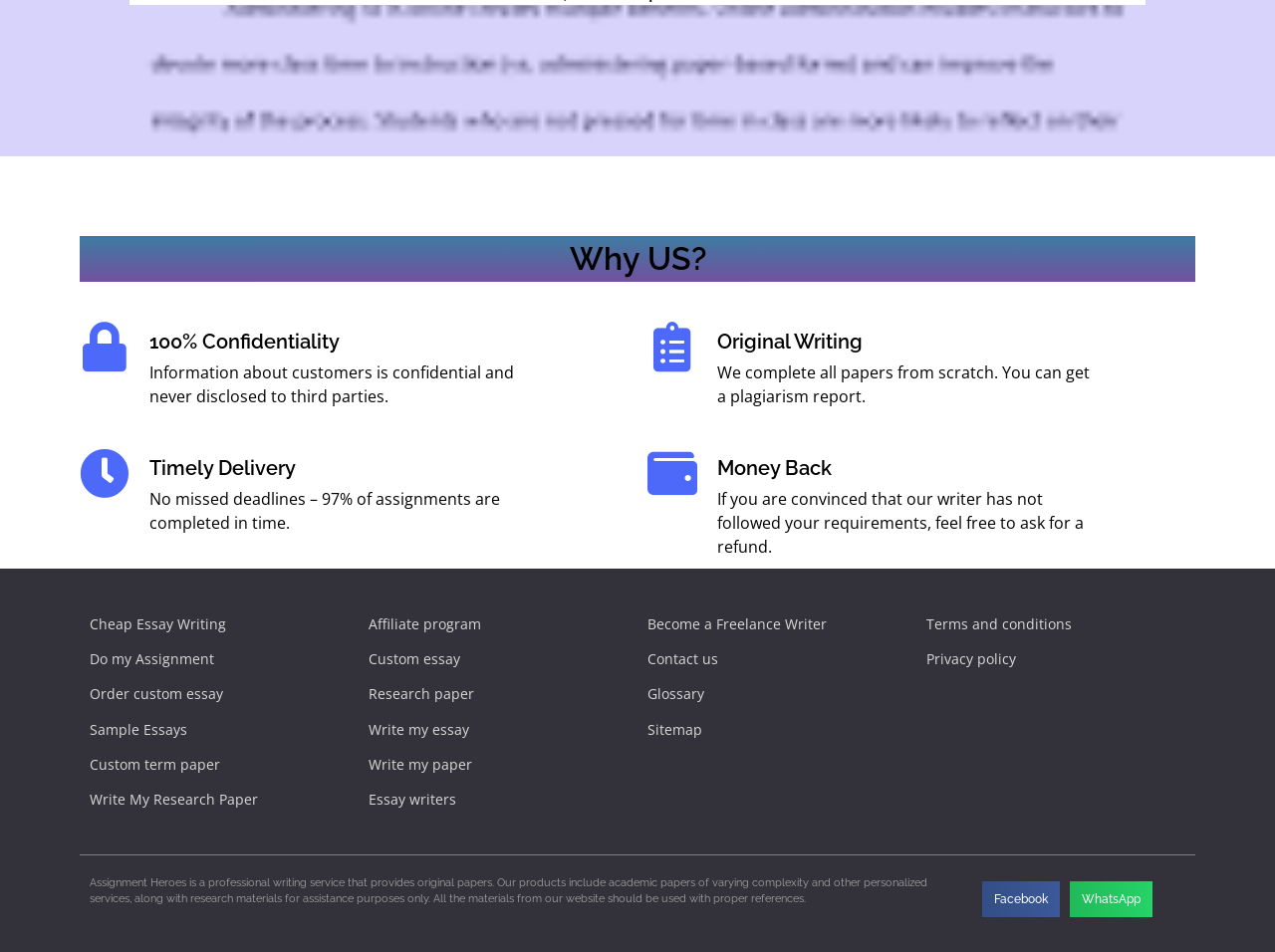How can I share the webpage?
Based on the image, answer the question with as much detail as possible.

The webpage has two social media sharing buttons, one for Facebook and one for WhatsApp, which allow users to share the webpage with others.